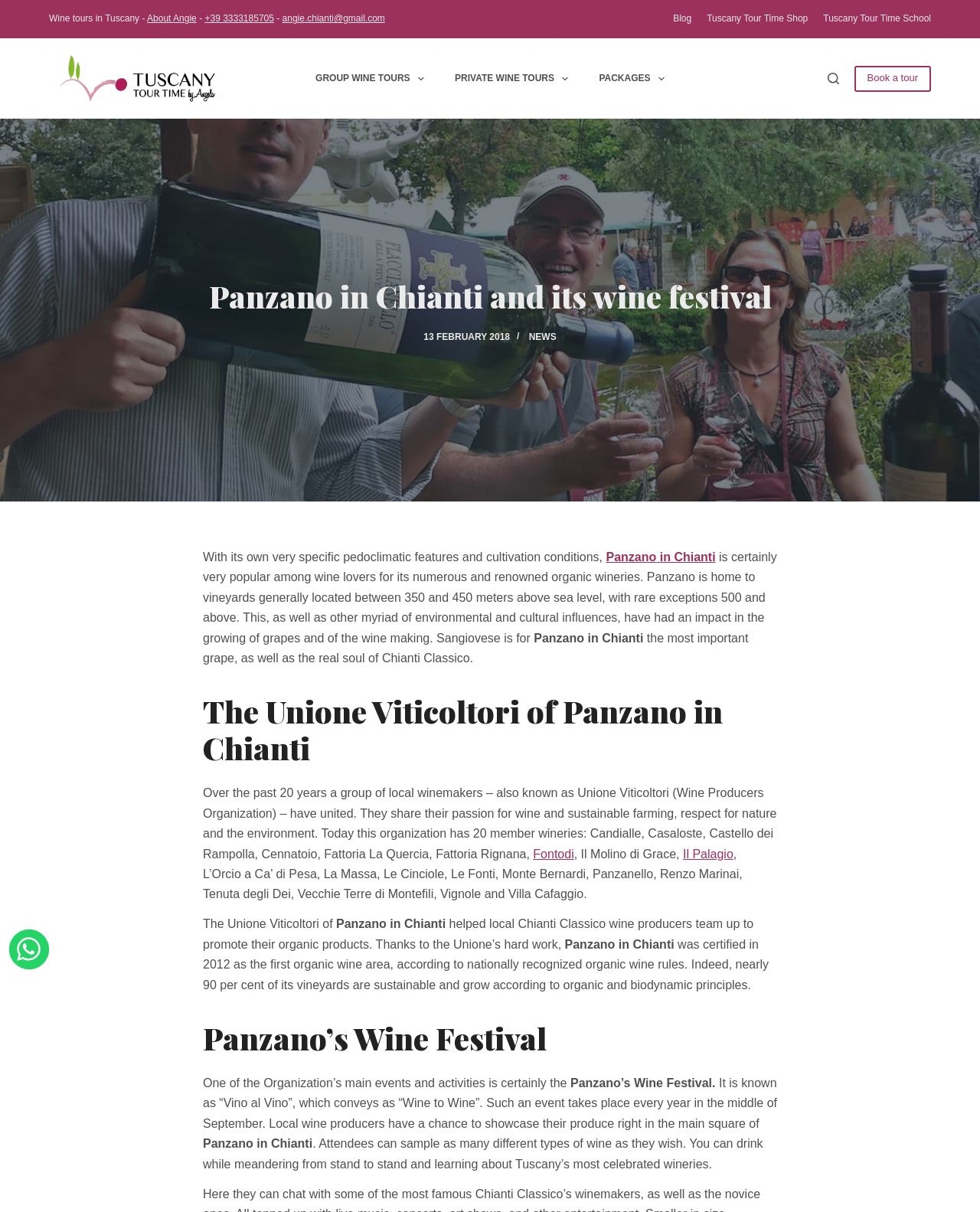What is the name of the wine festival in Panzano in Chianti?
Answer with a single word or short phrase according to what you see in the image.

Vino al Vino